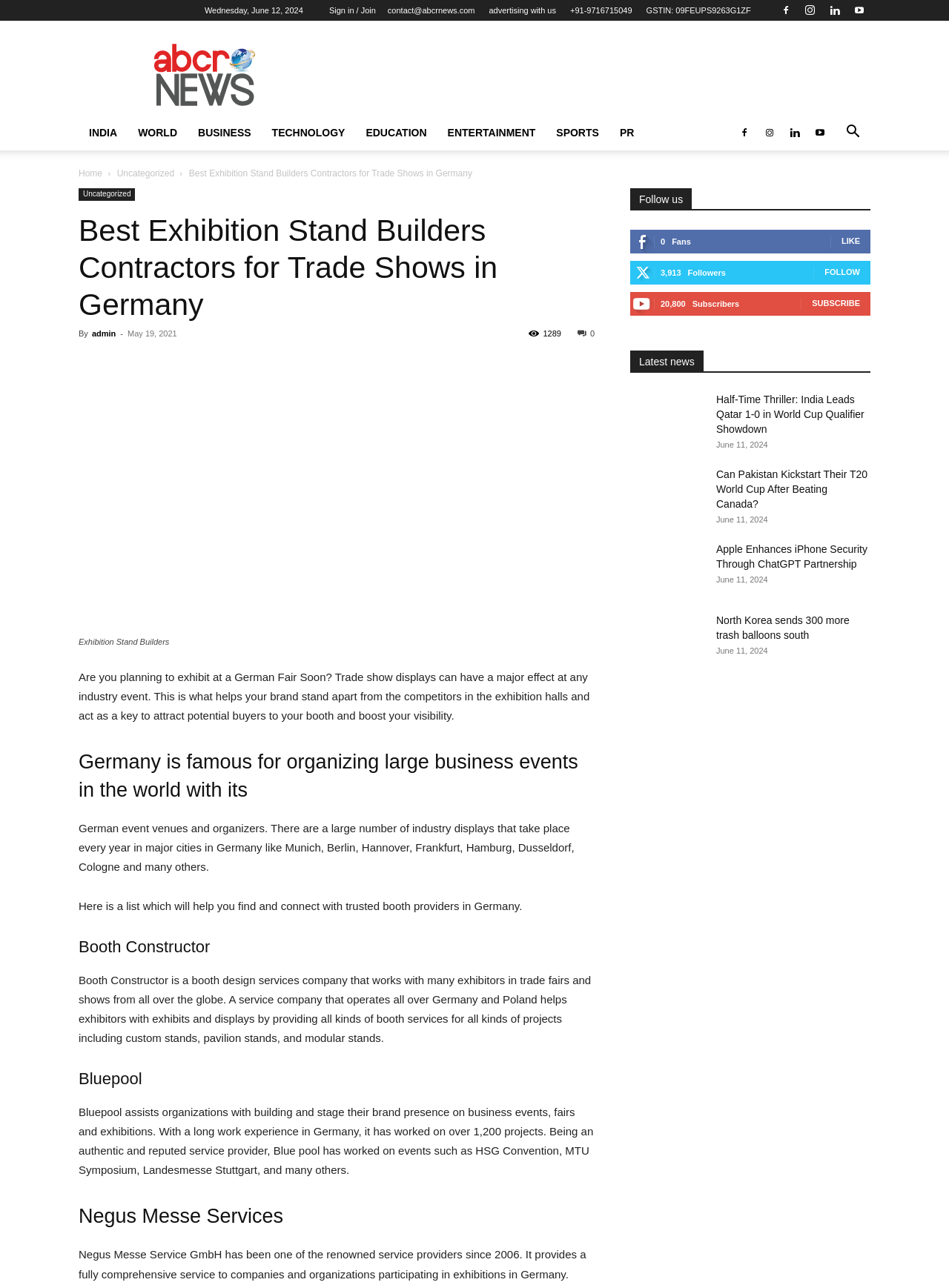Identify the bounding box coordinates for the UI element mentioned here: "advertising with us". Provide the coordinates as four float values between 0 and 1, i.e., [left, top, right, bottom].

[0.515, 0.005, 0.586, 0.012]